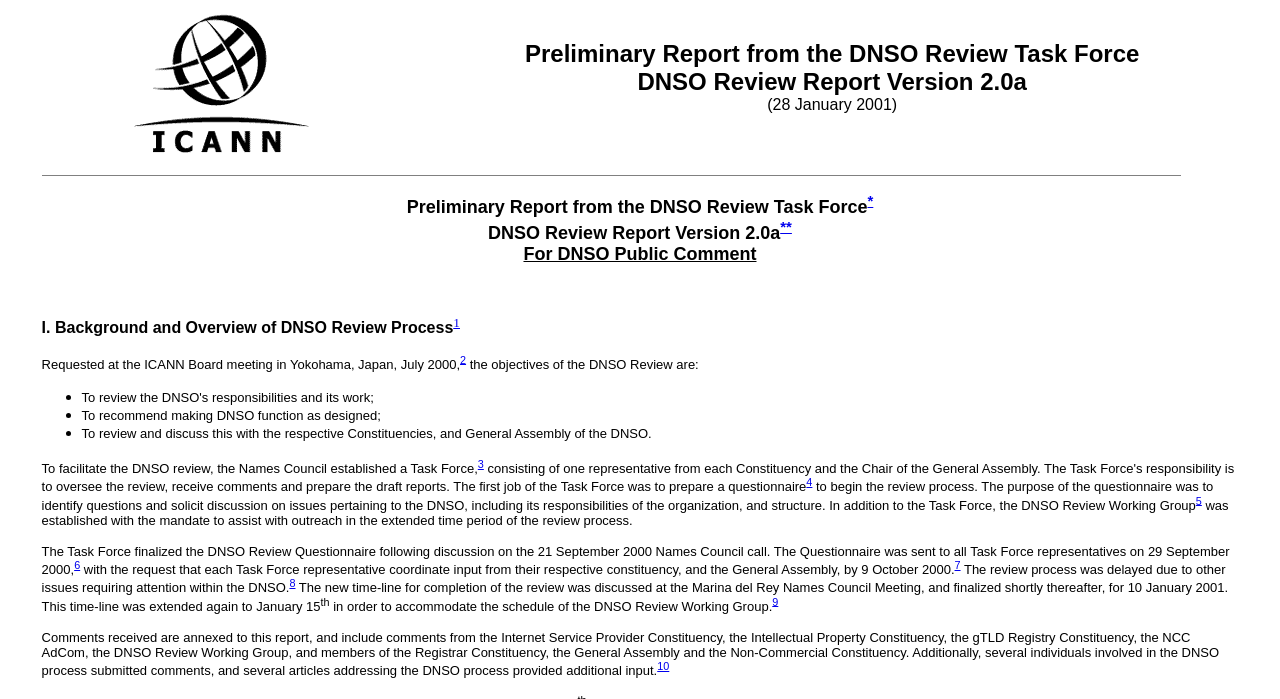What is the title of the report?
Please answer the question with a single word or phrase, referencing the image.

Preliminary Report from the DNSO Review Task Force